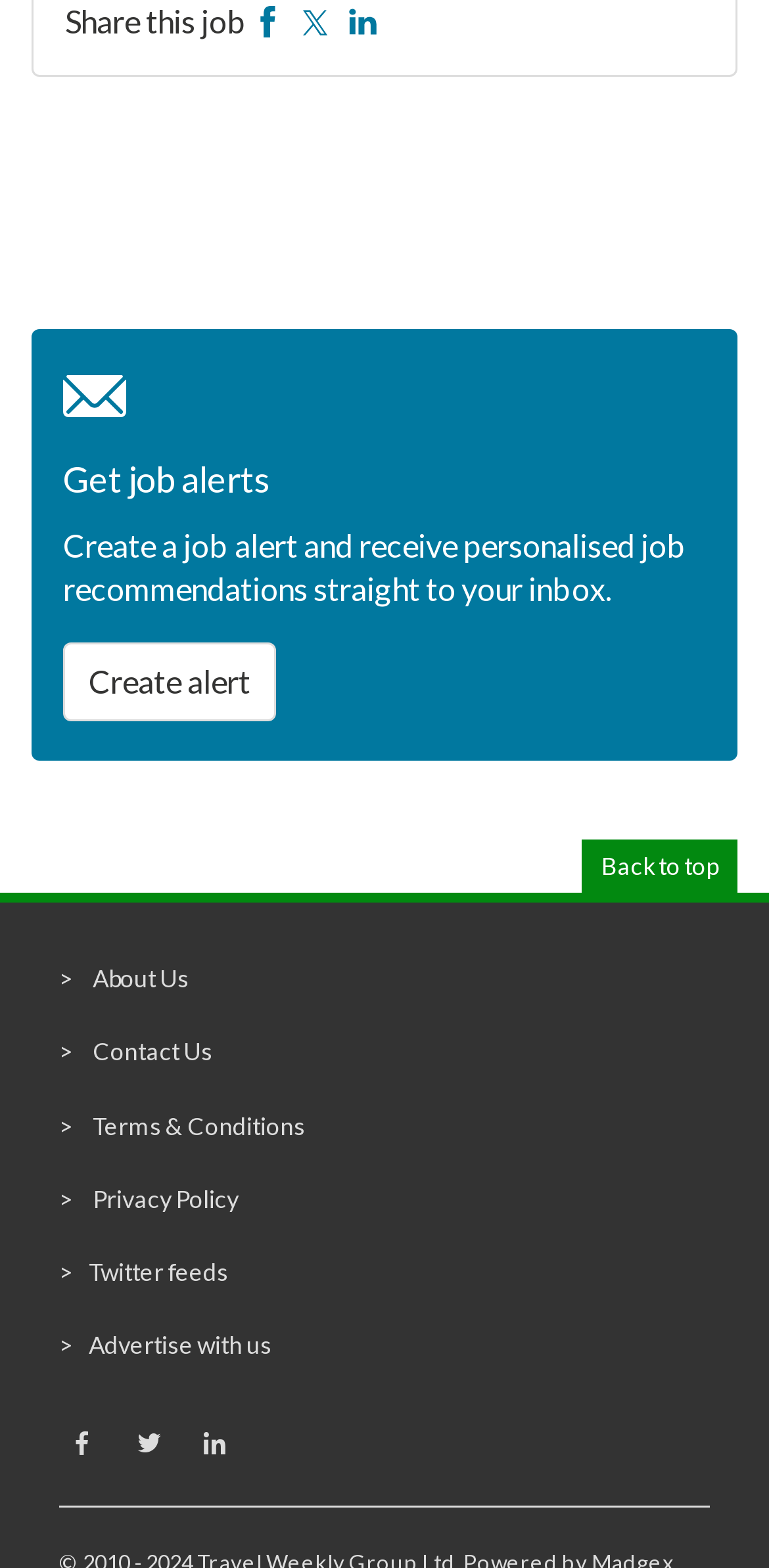How many links are available in the footer navigation?
Please respond to the question with a detailed and informative answer.

The footer navigation contains six links, which are 'About Us', 'Contact Us', 'Terms & Conditions', 'Privacy Policy', 'Twitter feeds', and 'Advertise with us'. These links are represented by a series of navigation items with different destinations.